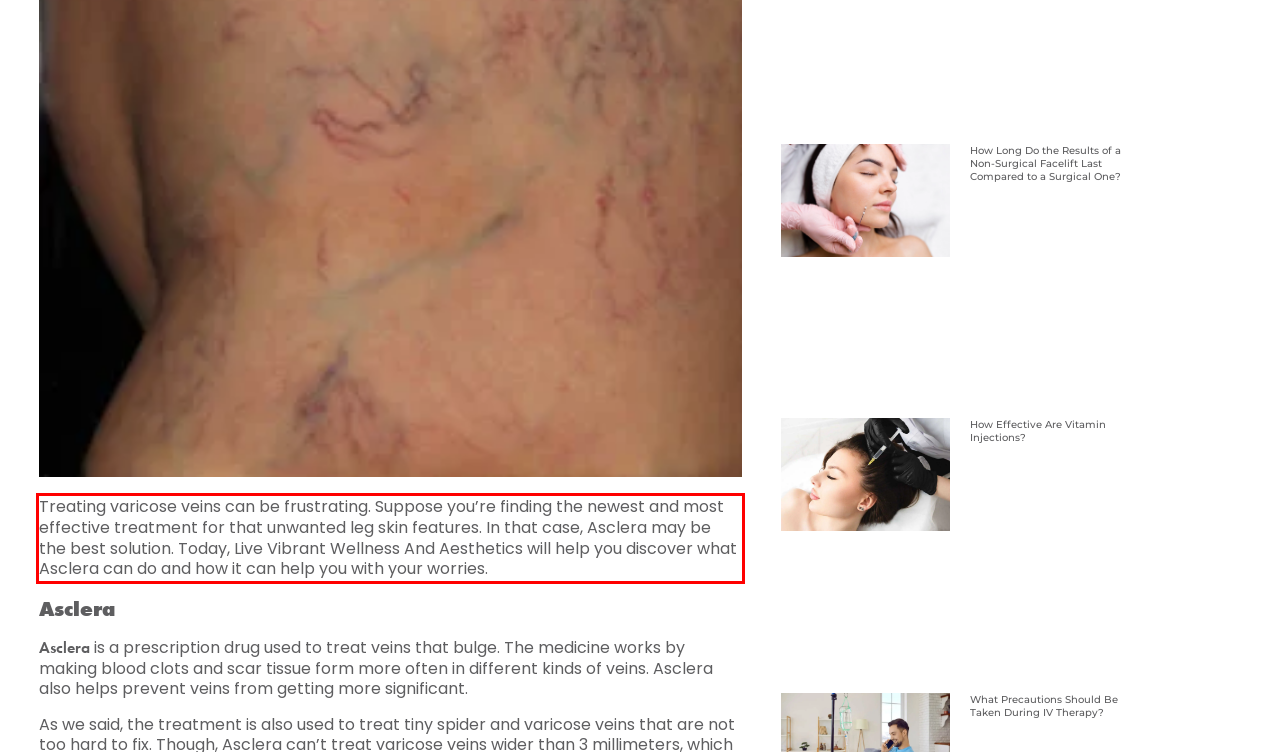Perform OCR on the text inside the red-bordered box in the provided screenshot and output the content.

Treating varicose veins can be frustrating. Suppose you’re finding the newest and most effective treatment for that unwanted leg skin features. In that case, Asclera may be the best solution. Today, Live Vibrant Wellness And Aesthetics will help you discover what Asclera can do and how it can help you with your worries.